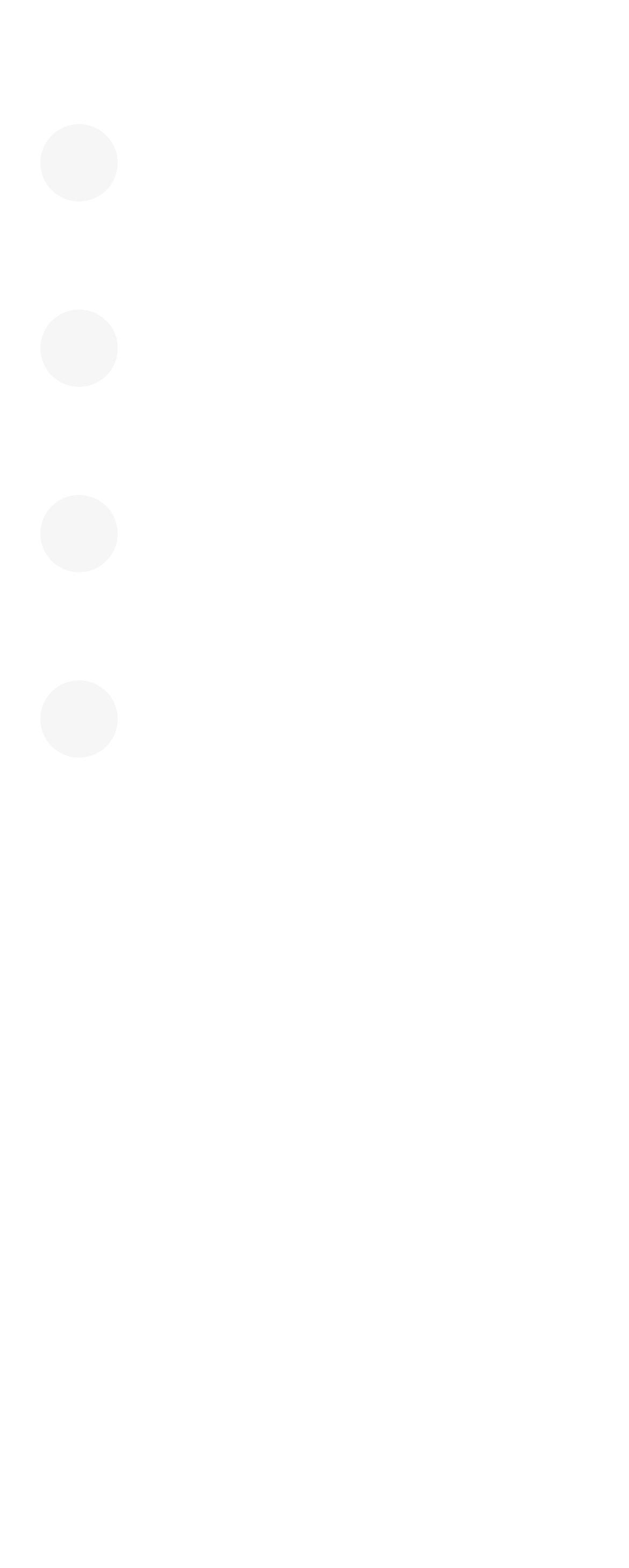What is the phone number to call?
Look at the image and respond with a single word or a short phrase.

(802) 422-2399